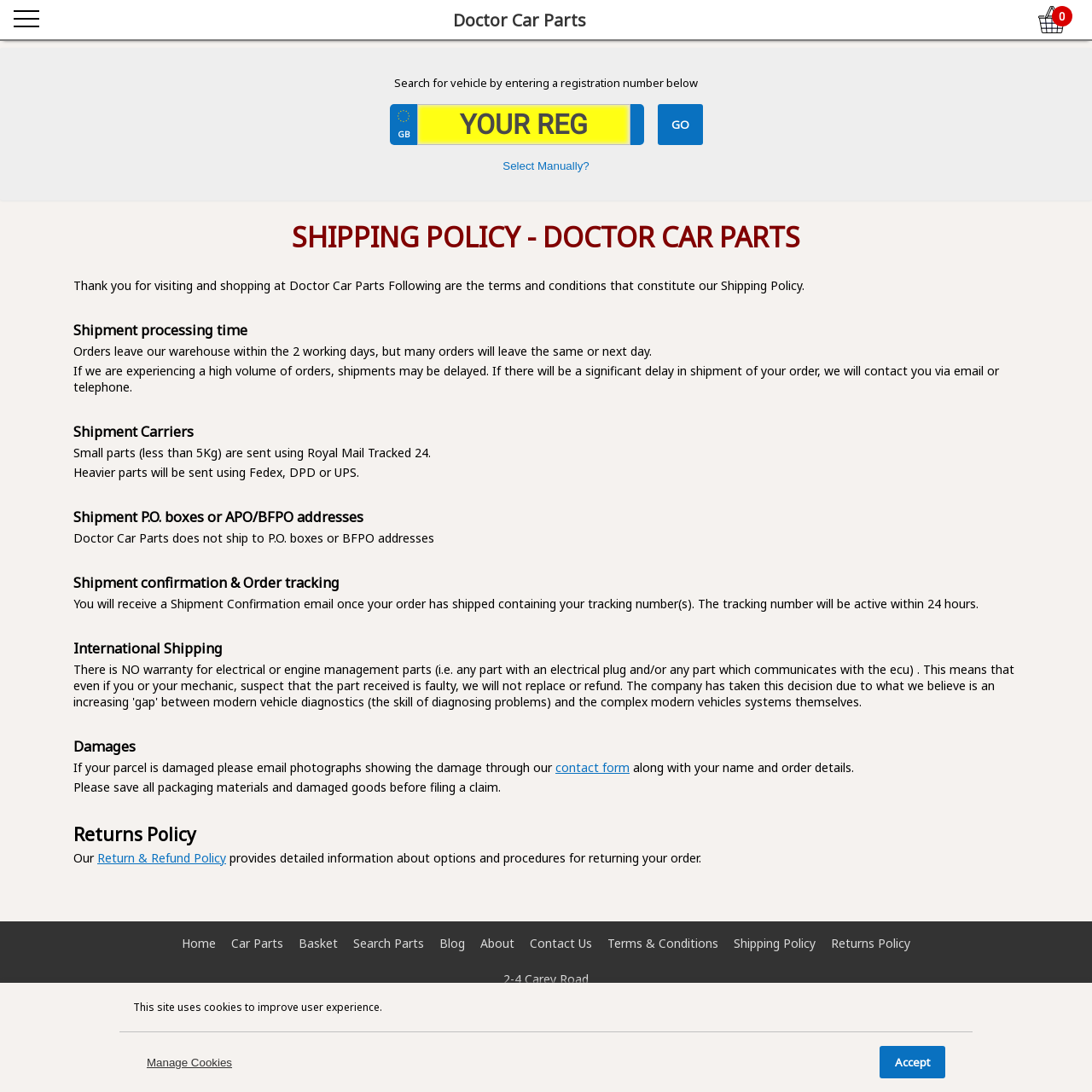Please mark the bounding box coordinates of the area that should be clicked to carry out the instruction: "Contact us".

[0.485, 0.856, 0.542, 0.871]